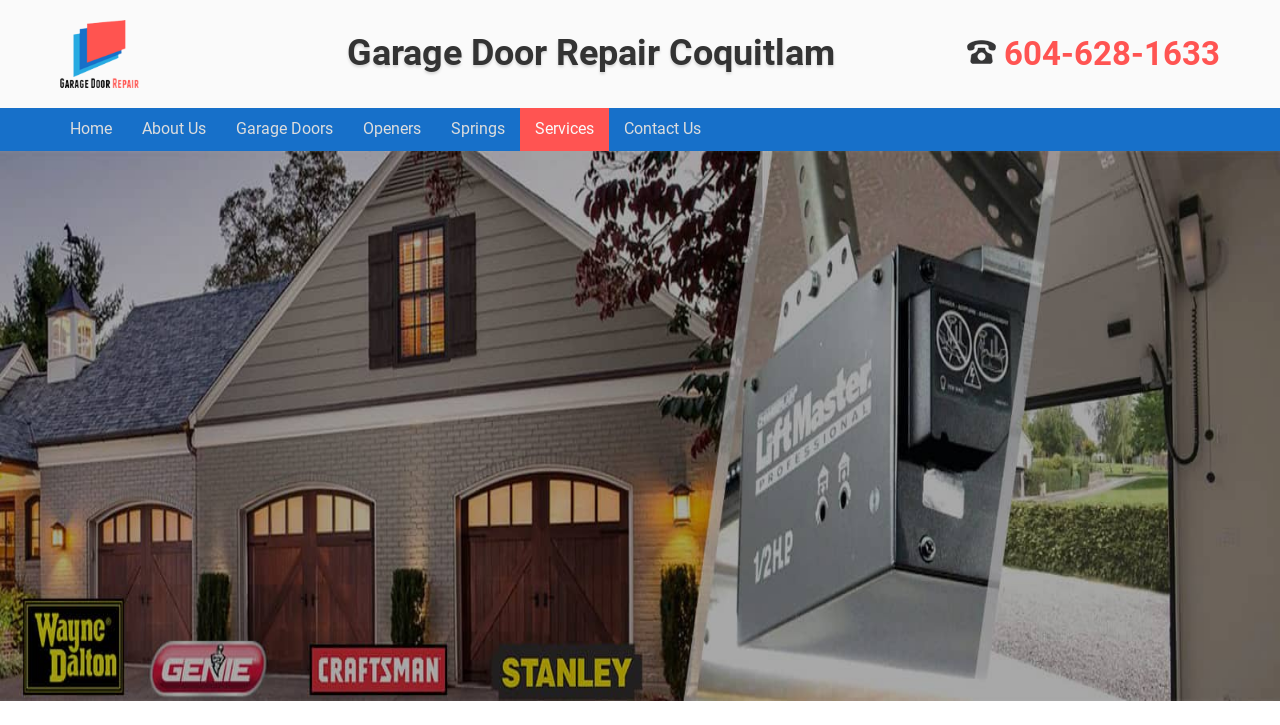Please determine the bounding box coordinates for the UI element described here. Use the format (top-left x, top-left y, bottom-right x, bottom-right y) with values bounded between 0 and 1: 604-628-1633

[0.752, 0.035, 0.957, 0.114]